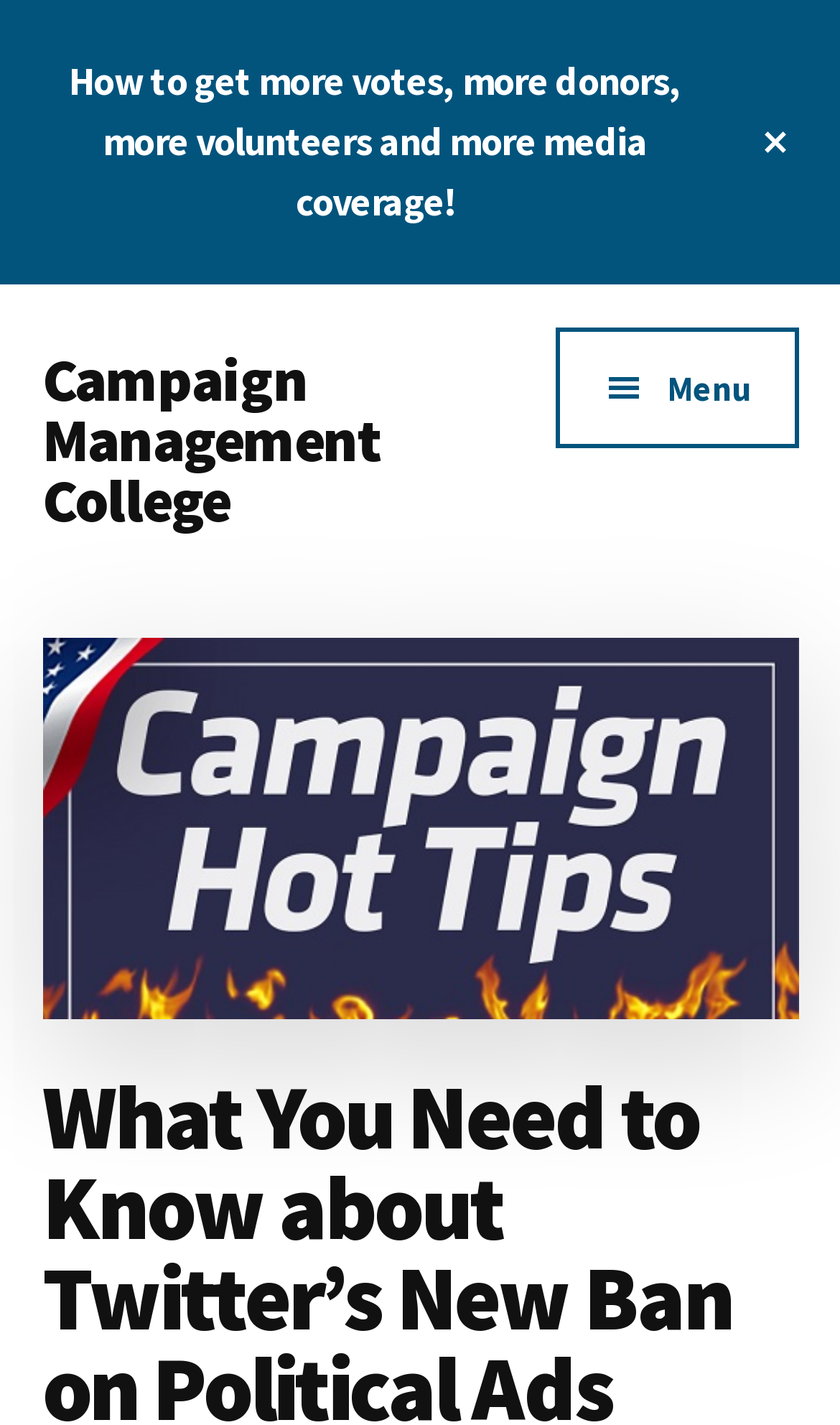Determine the bounding box for the described HTML element: "Menu". Ensure the coordinates are four float numbers between 0 and 1 in the format [left, top, right, bottom].

[0.66, 0.229, 0.95, 0.314]